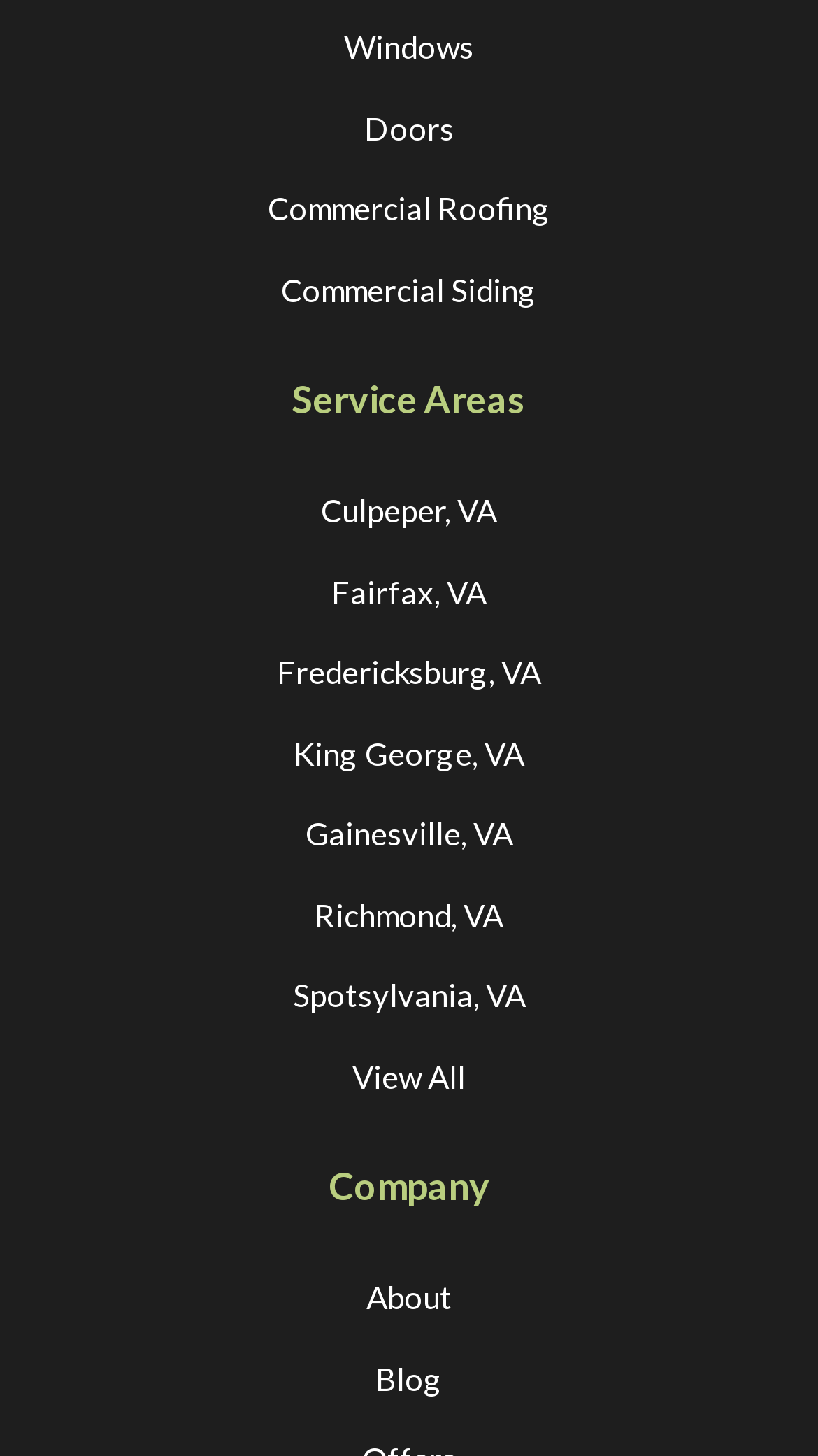Answer the following in one word or a short phrase: 
How many links are under the 'Company' static text?

2